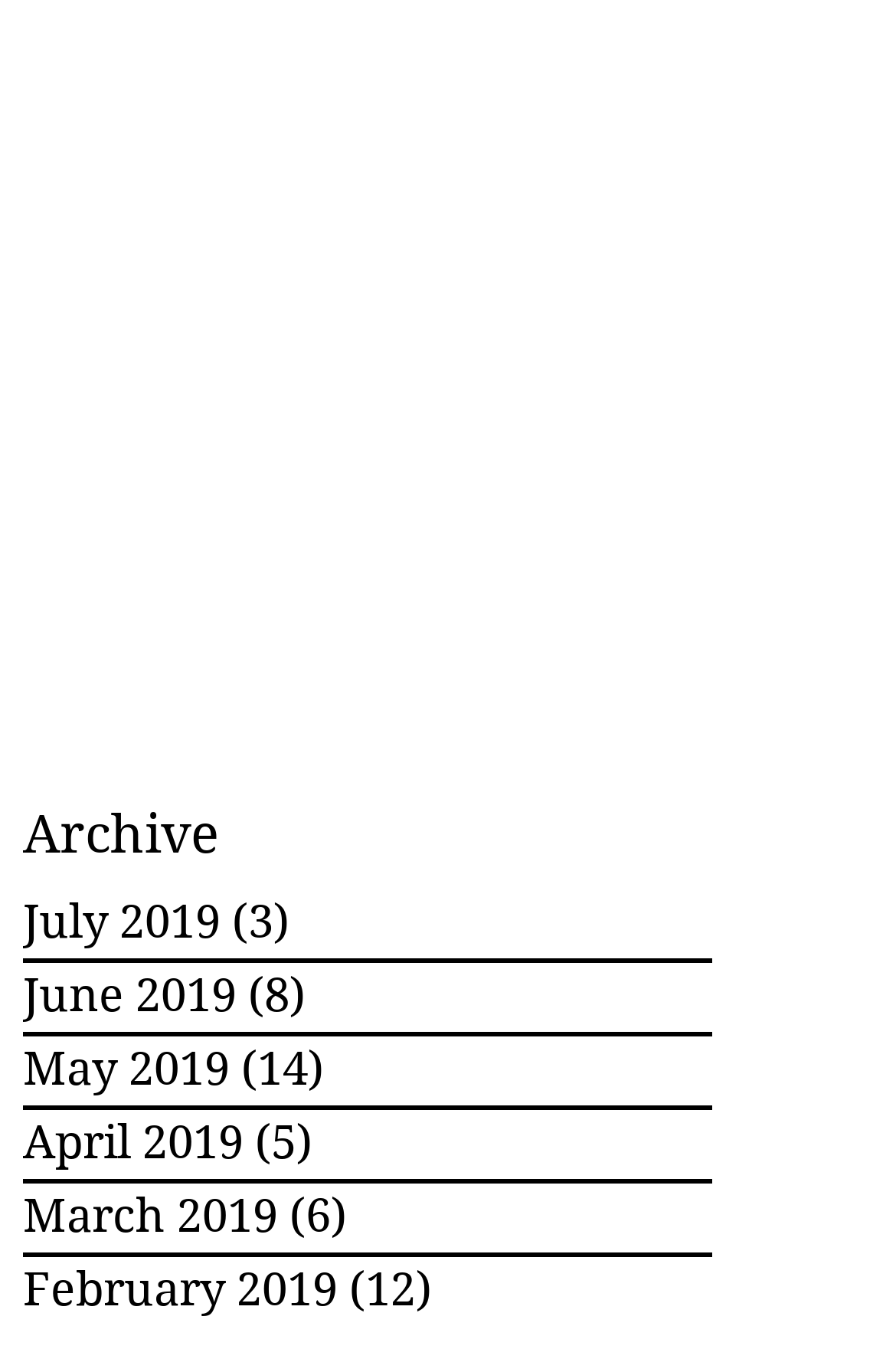How many posts are there in June 2019?
Please provide a single word or phrase as your answer based on the image.

8